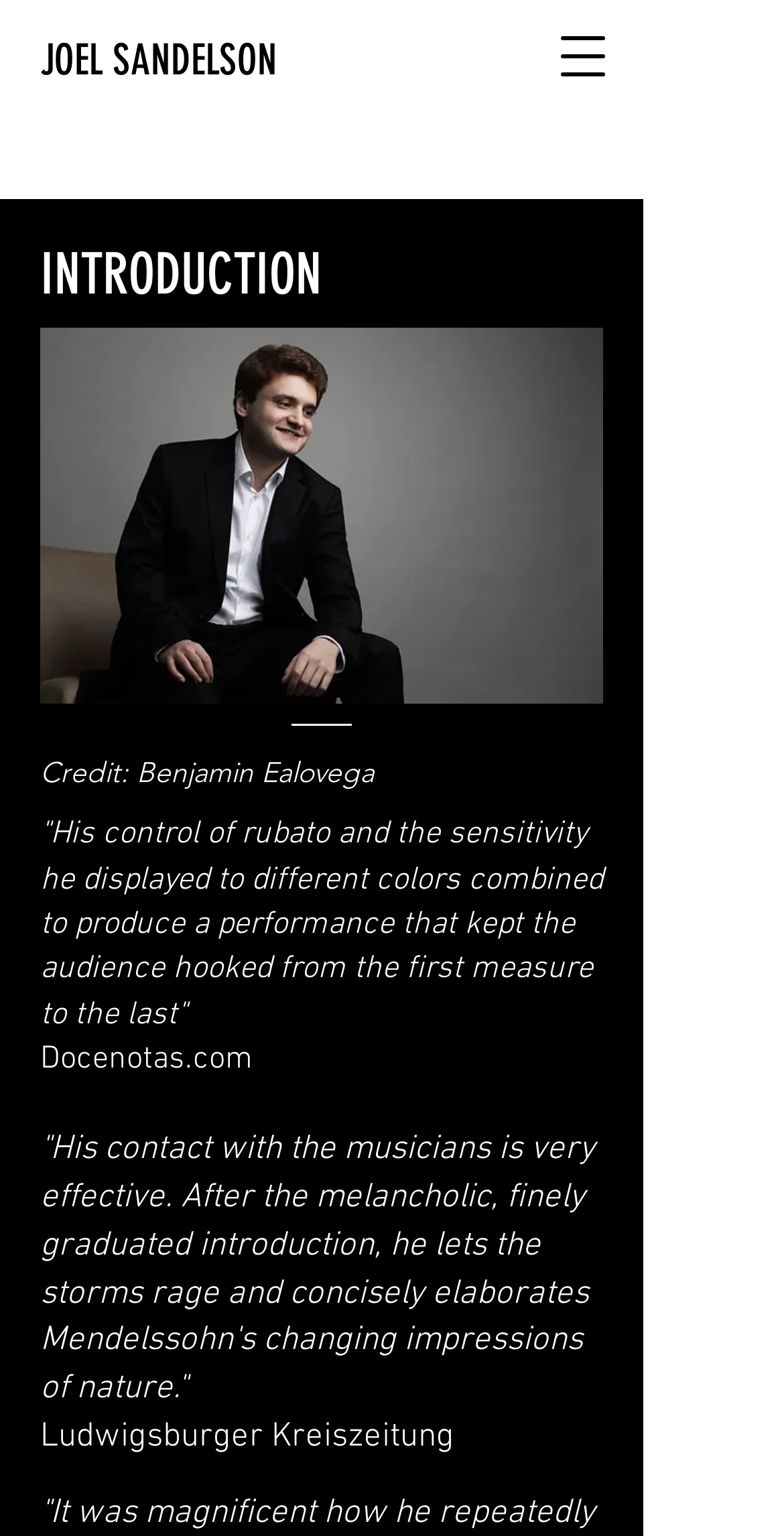Review the image closely and give a comprehensive answer to the question: Is there a navigation menu on the page?

There is a button on the page labeled 'Open navigation menu', which suggests that there is a navigation menu that can be opened by clicking on this button. The hasPopup property of the button also indicates that it has a dialog popup, which is likely the navigation menu.